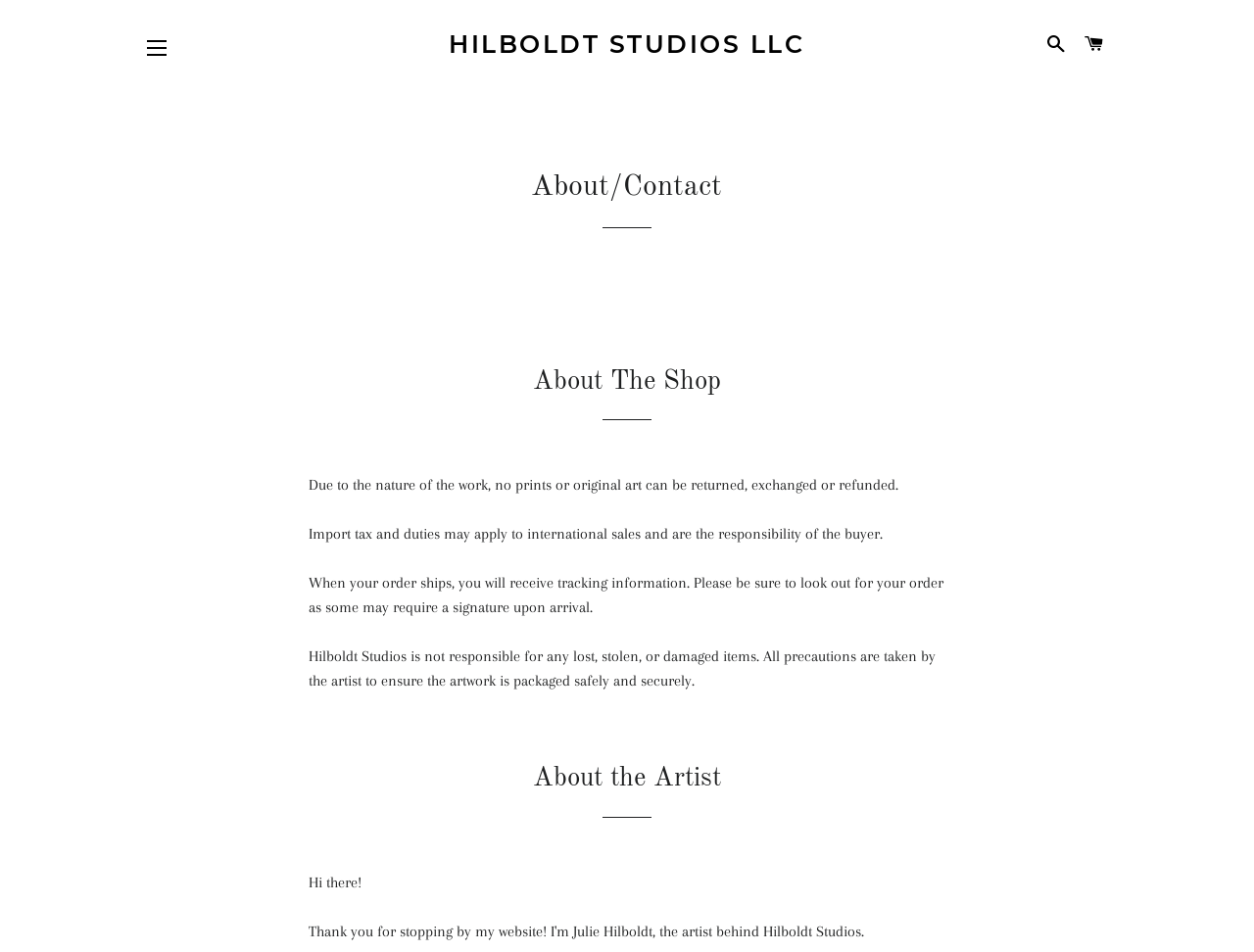Please provide a detailed answer to the question below based on the screenshot: 
What is the artist's greeting?

I found the answer by looking at the StaticText element at the bottom of the page that says 'Hi there!' which is the artist's greeting.